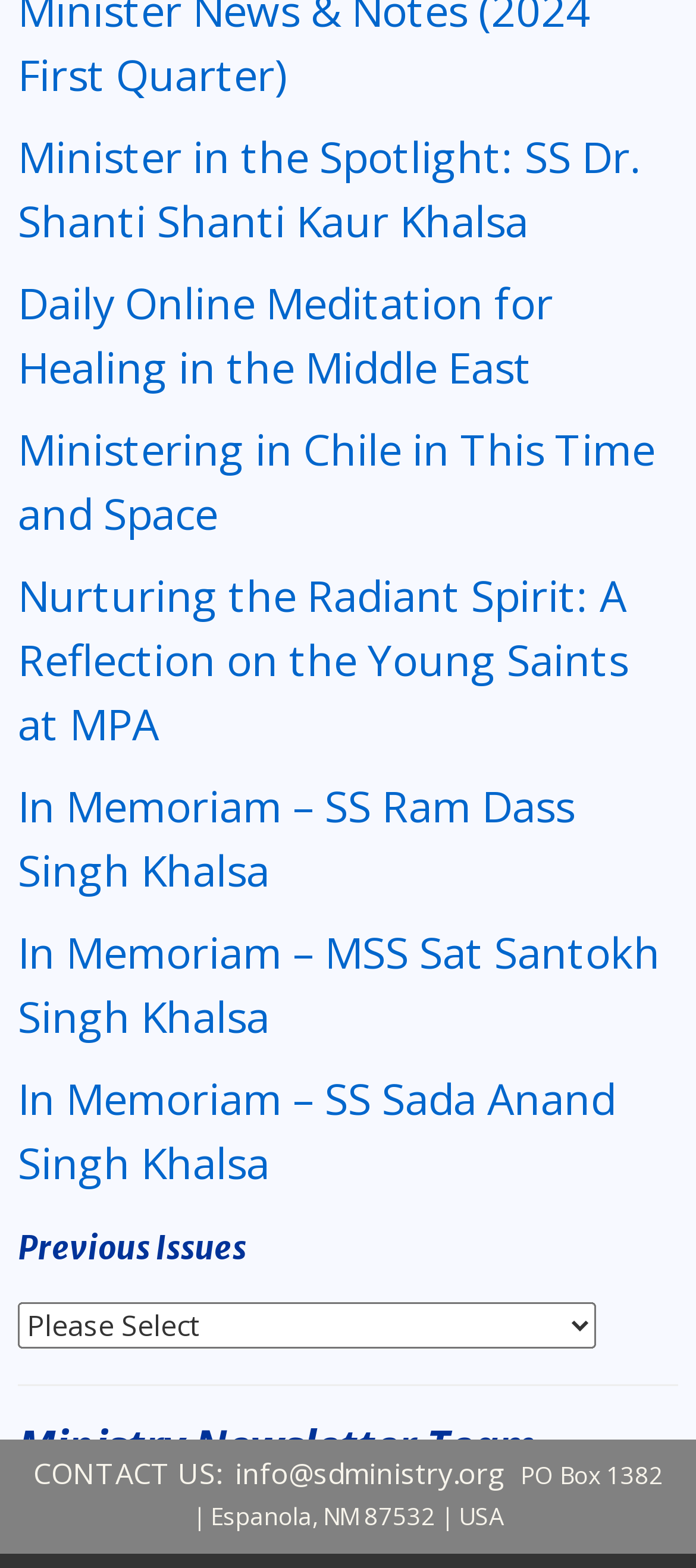What is the title of the first article? Examine the screenshot and reply using just one word or a brief phrase.

Minister in the Spotlight: SS Dr. Shanti Shanti Kaur Khalsa